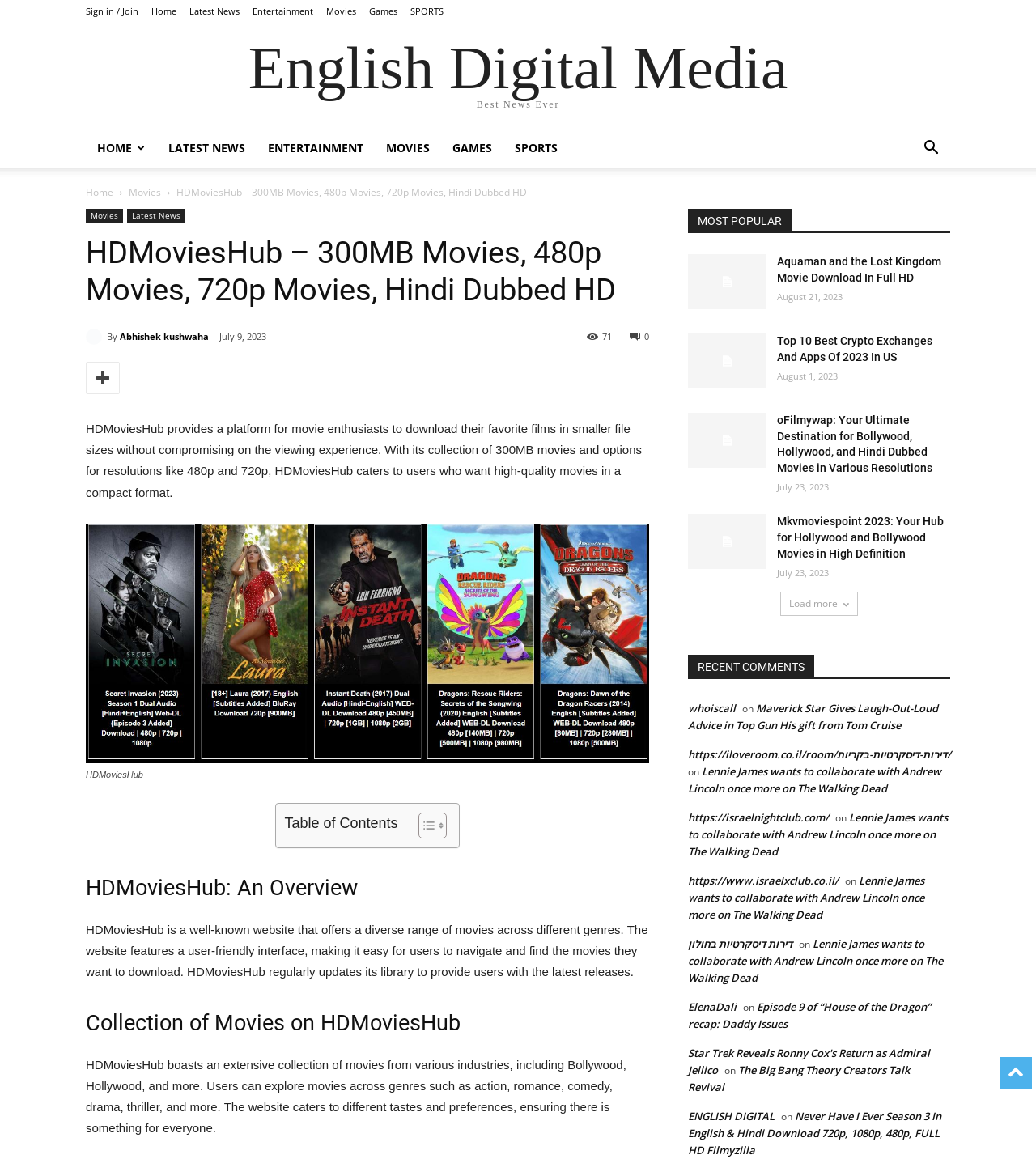Please find the bounding box coordinates of the element that must be clicked to perform the given instruction: "Learn more about BookmarkCircle.com". The coordinates should be four float numbers from 0 to 1, i.e., [left, top, right, bottom].

None